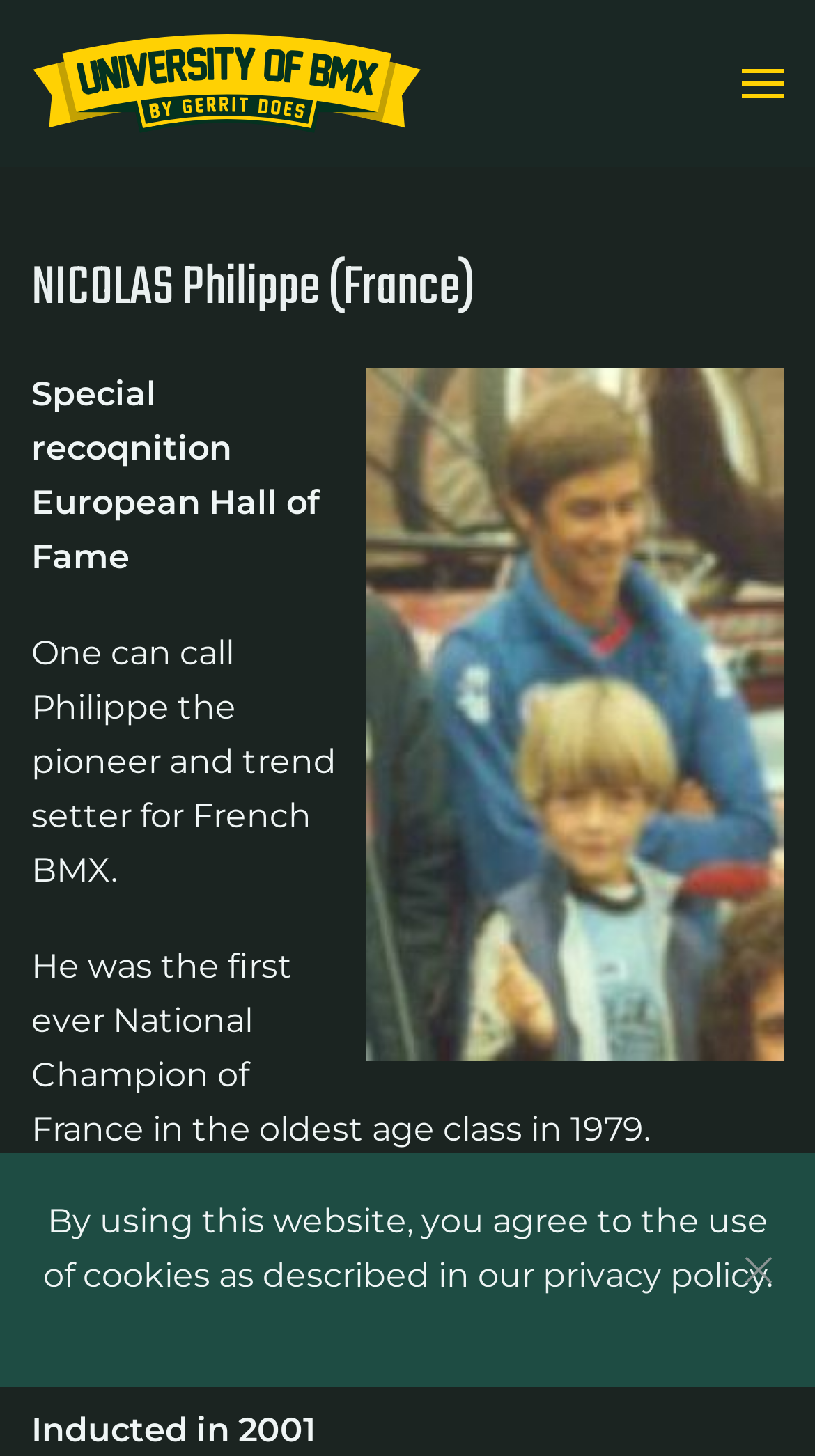Analyze the image and give a detailed response to the question:
What event did Philippe Nicolas compete in 1980?

The webpage states that Philippe Nicolas 'competed also in the AVRO GOLD CUP TV event in Waalre-Holland in August 1980', indicating that he participated in this event.